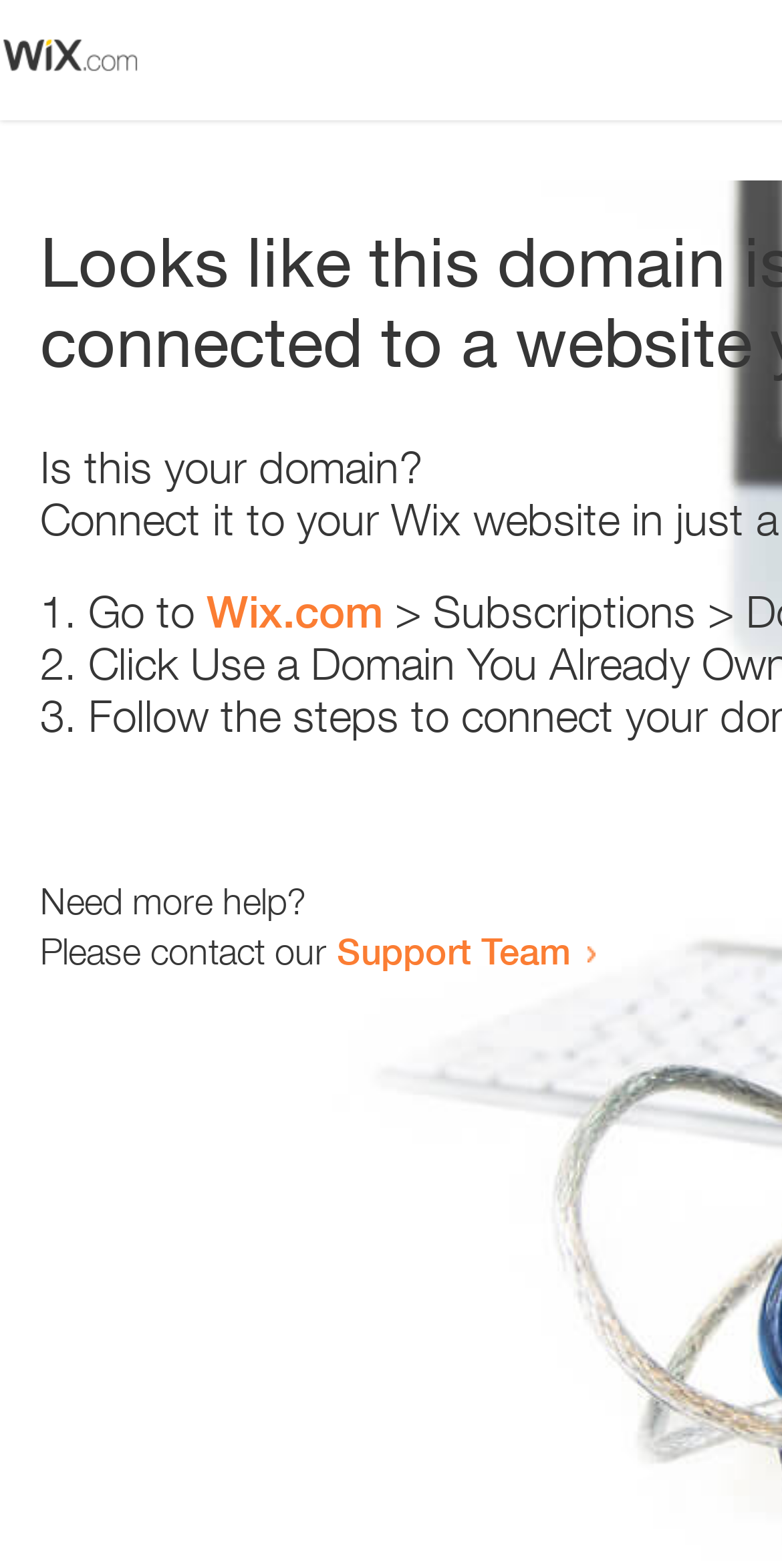Please give a one-word or short phrase response to the following question: 
Who to contact for more help?

Support Team